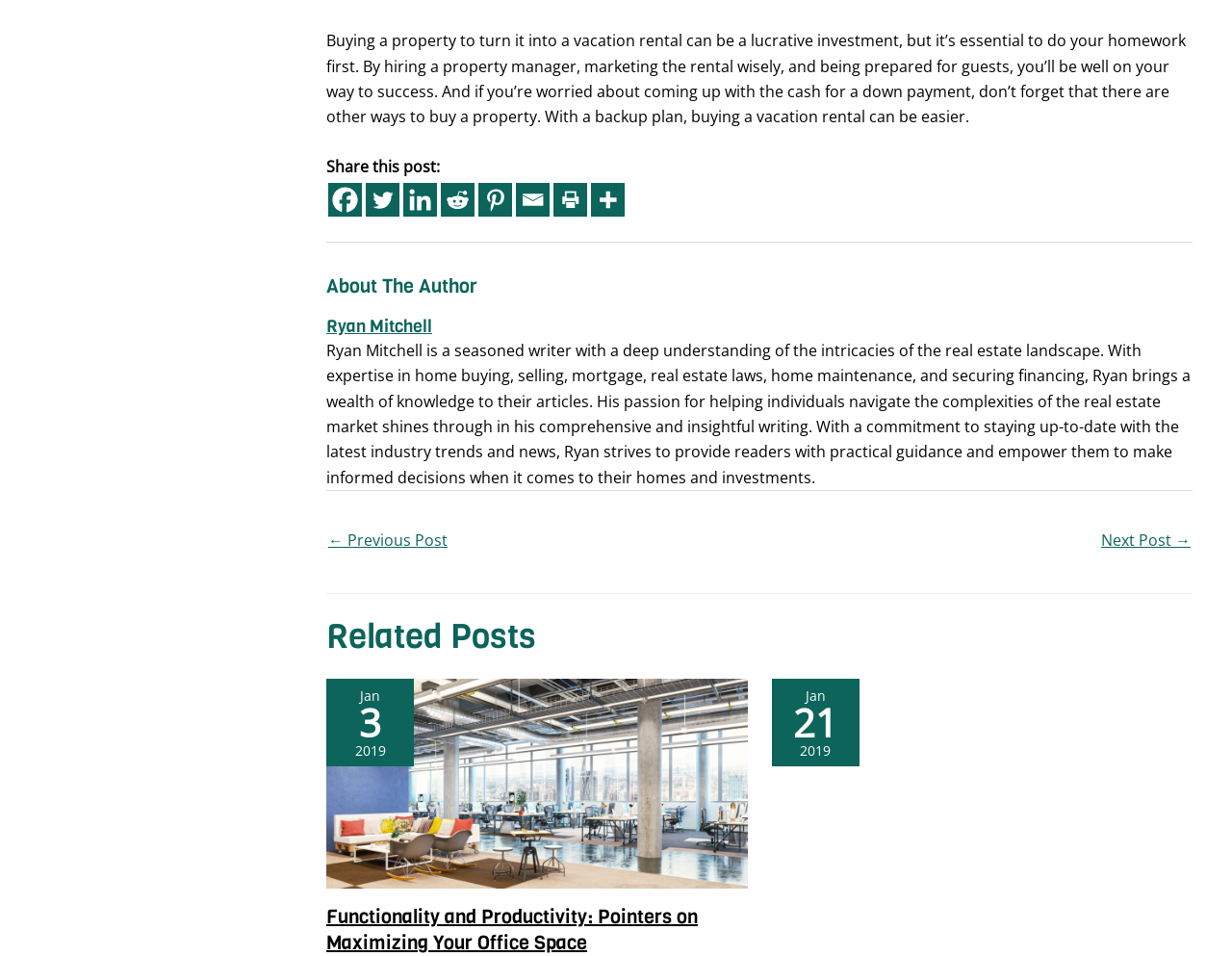What is the topic of the related post with an image of an office? Analyze the screenshot and reply with just one word or a short phrase.

Maximizing office space